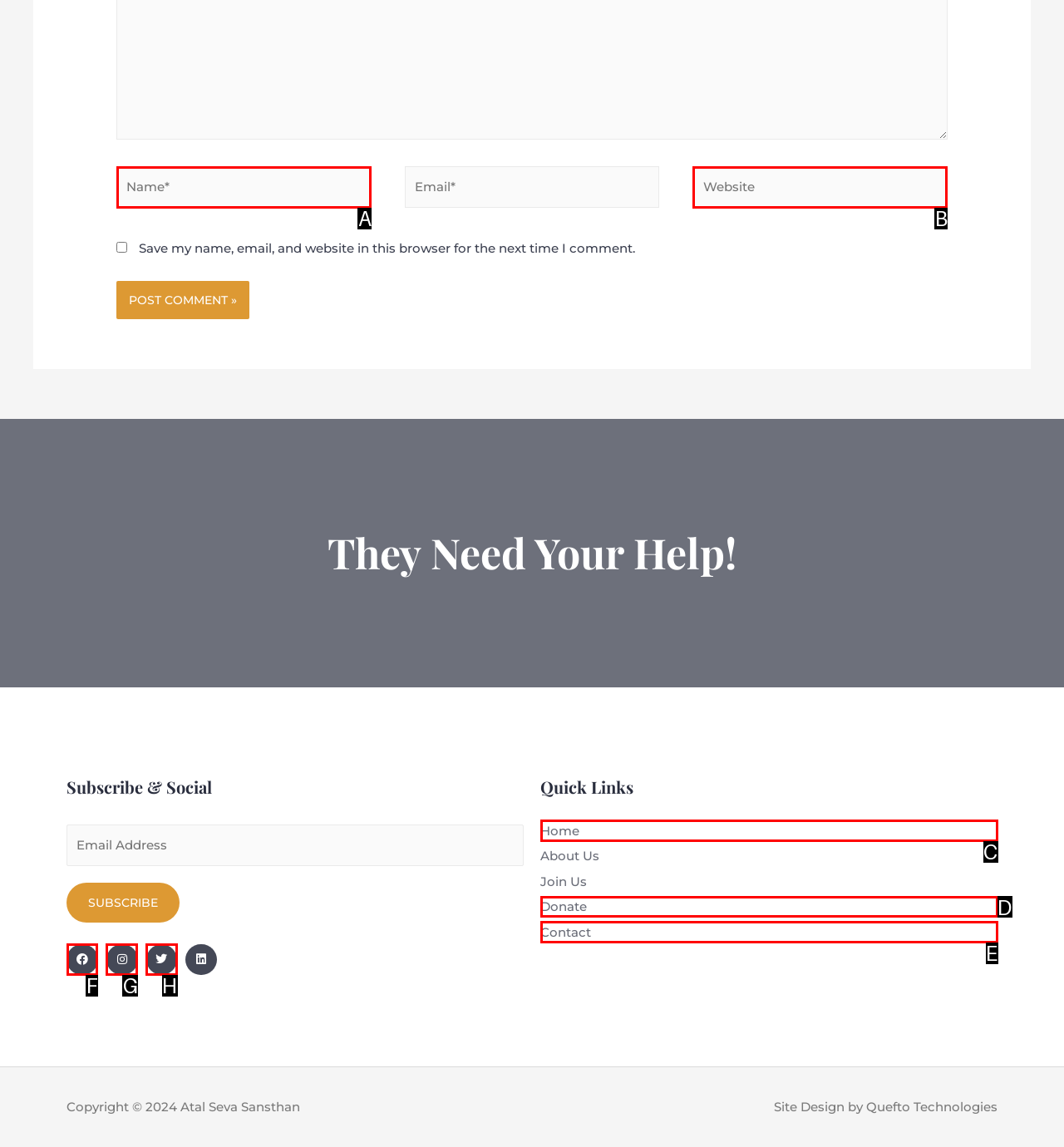Given the description: parent_node: Name* name="author" placeholder="Name*", identify the HTML element that fits best. Respond with the letter of the correct option from the choices.

A